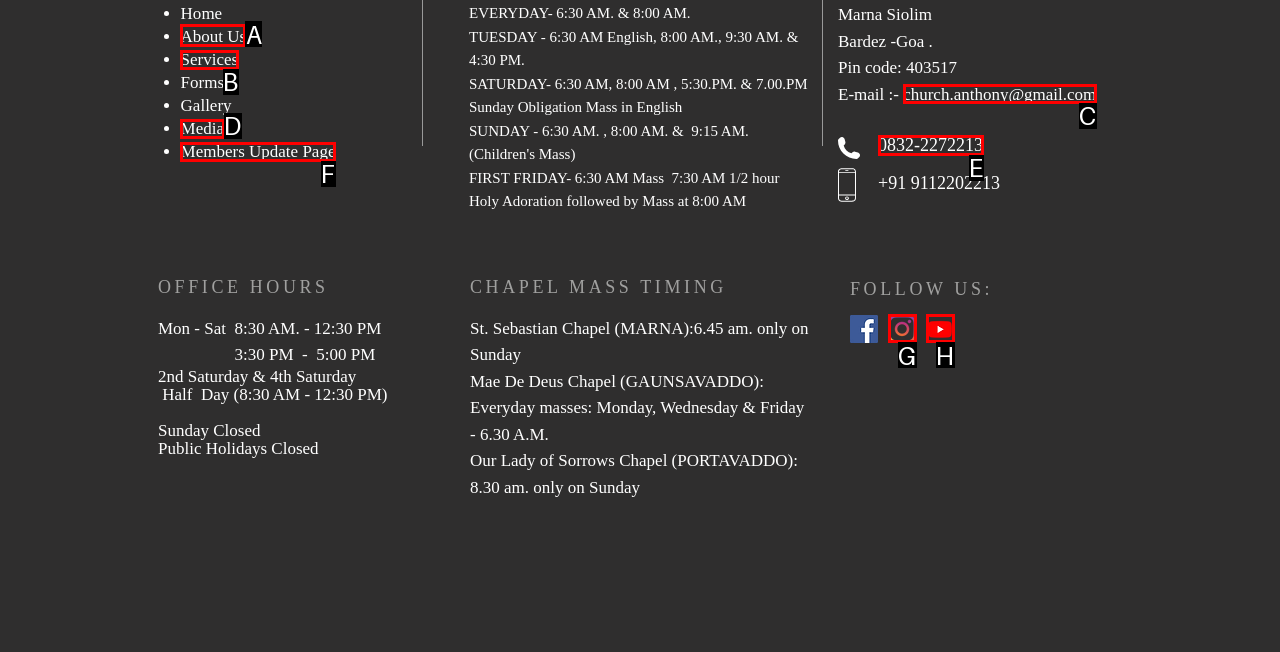Choose the letter of the element that should be clicked to complete the task: Go to the 'Community Homepage'
Answer with the letter from the possible choices.

None